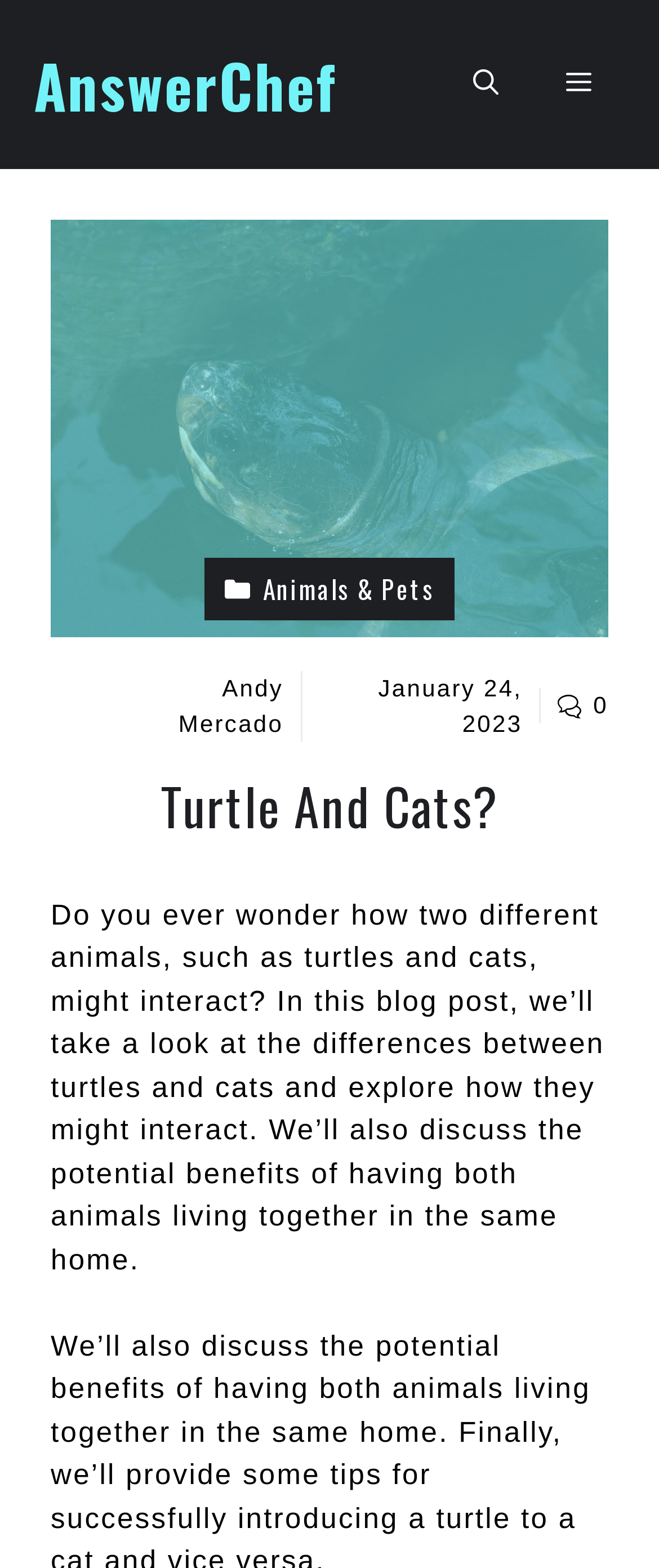Using the details from the image, please elaborate on the following question: What is the date of this blog post?

I found the date of the blog post by looking at the section that appears to be the author's information, which includes a time element with the date 'January 24, 2023'.